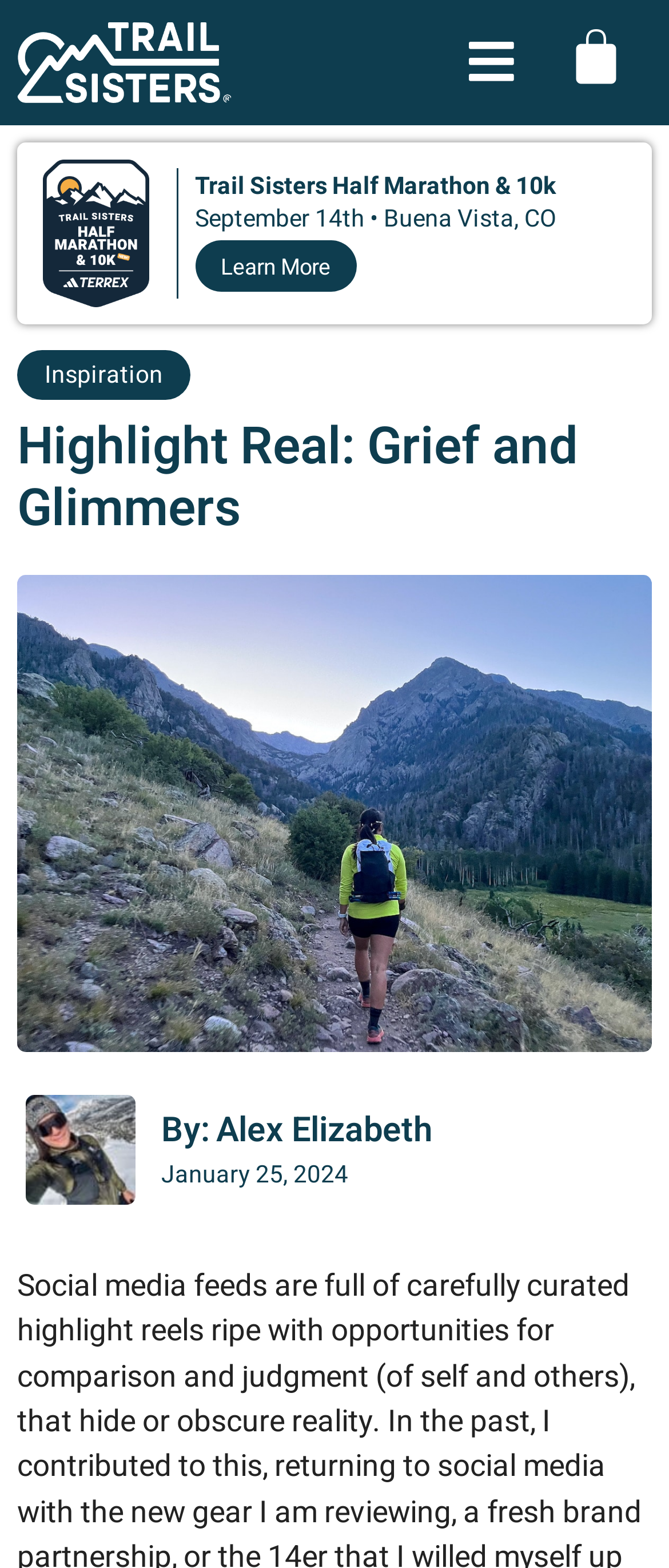Find the headline of the webpage and generate its text content.

Highlight Real: Grief and Glimmers